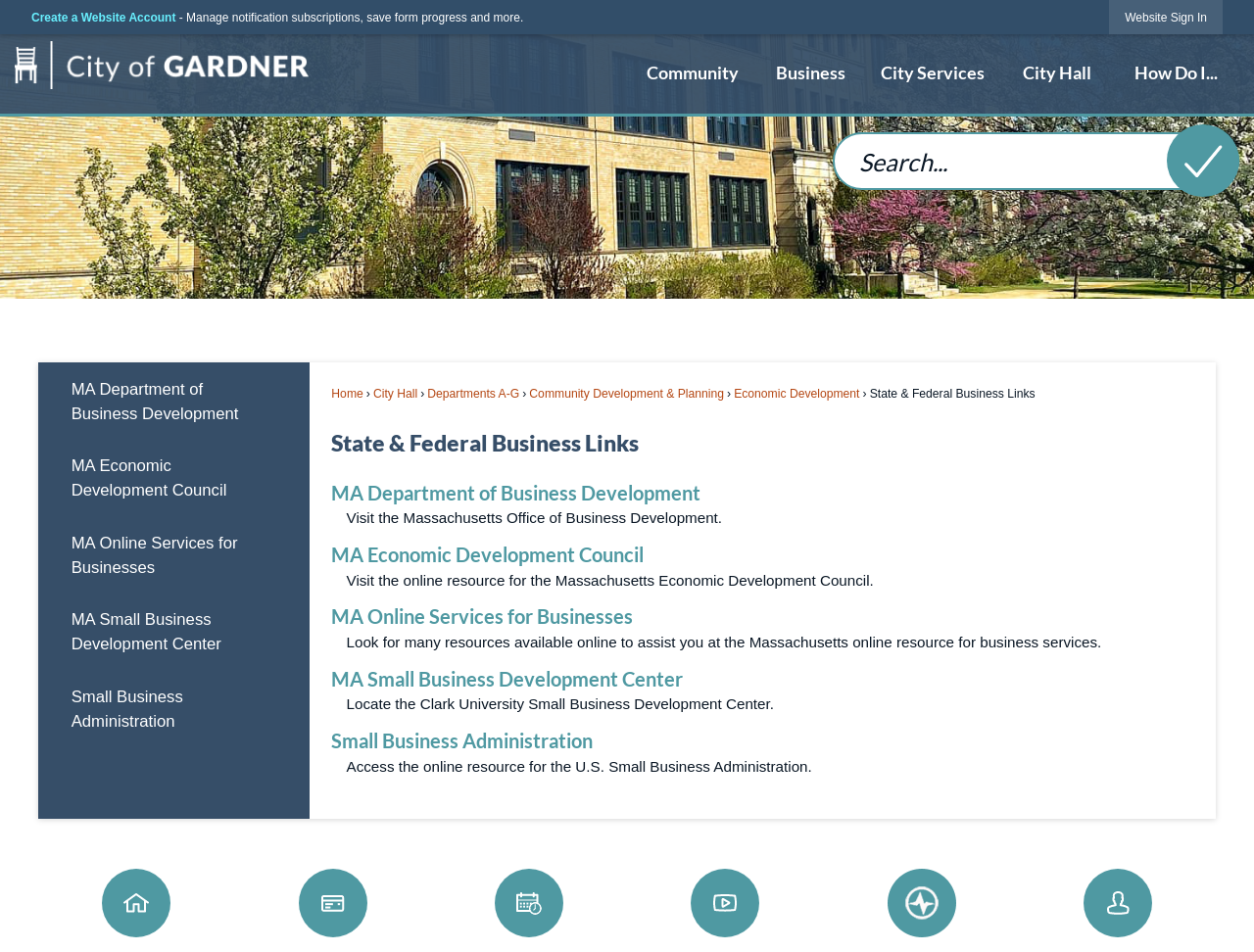Locate and extract the text of the main heading on the webpage.

State & Federal Business Links